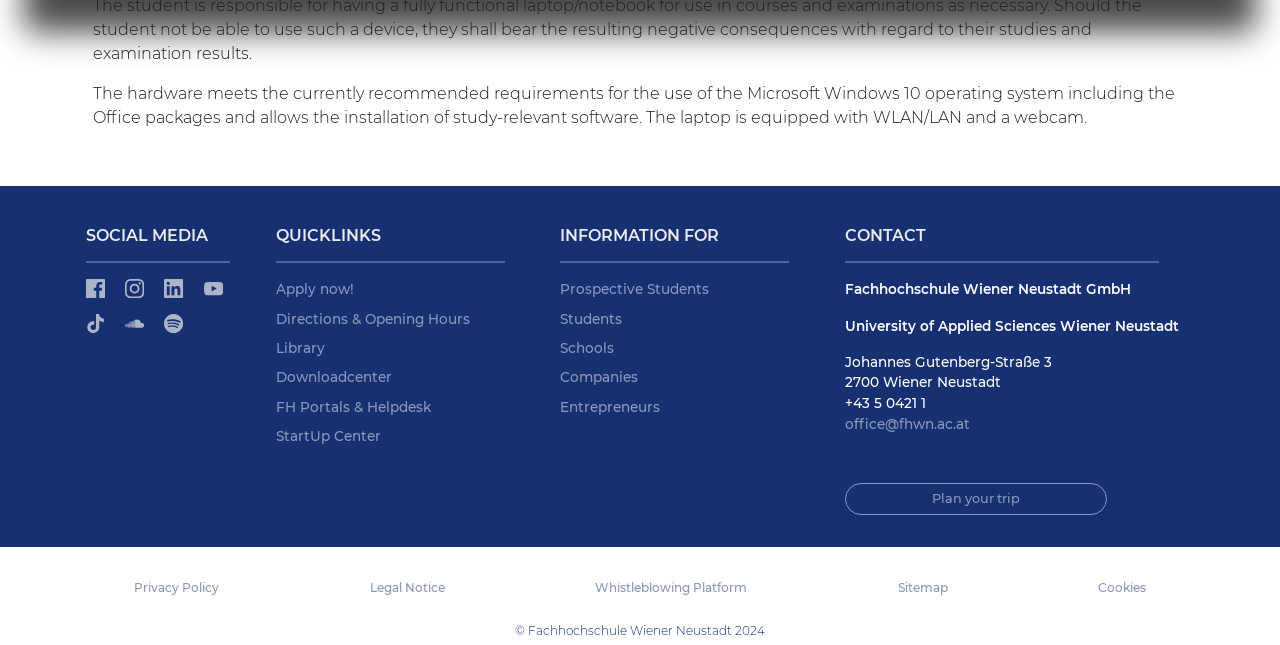Using the element description: "FH Portals & Helpdesk", determine the bounding box coordinates. The coordinates should be in the format [left, top, right, bottom], with values between 0 and 1.

[0.215, 0.615, 0.336, 0.648]